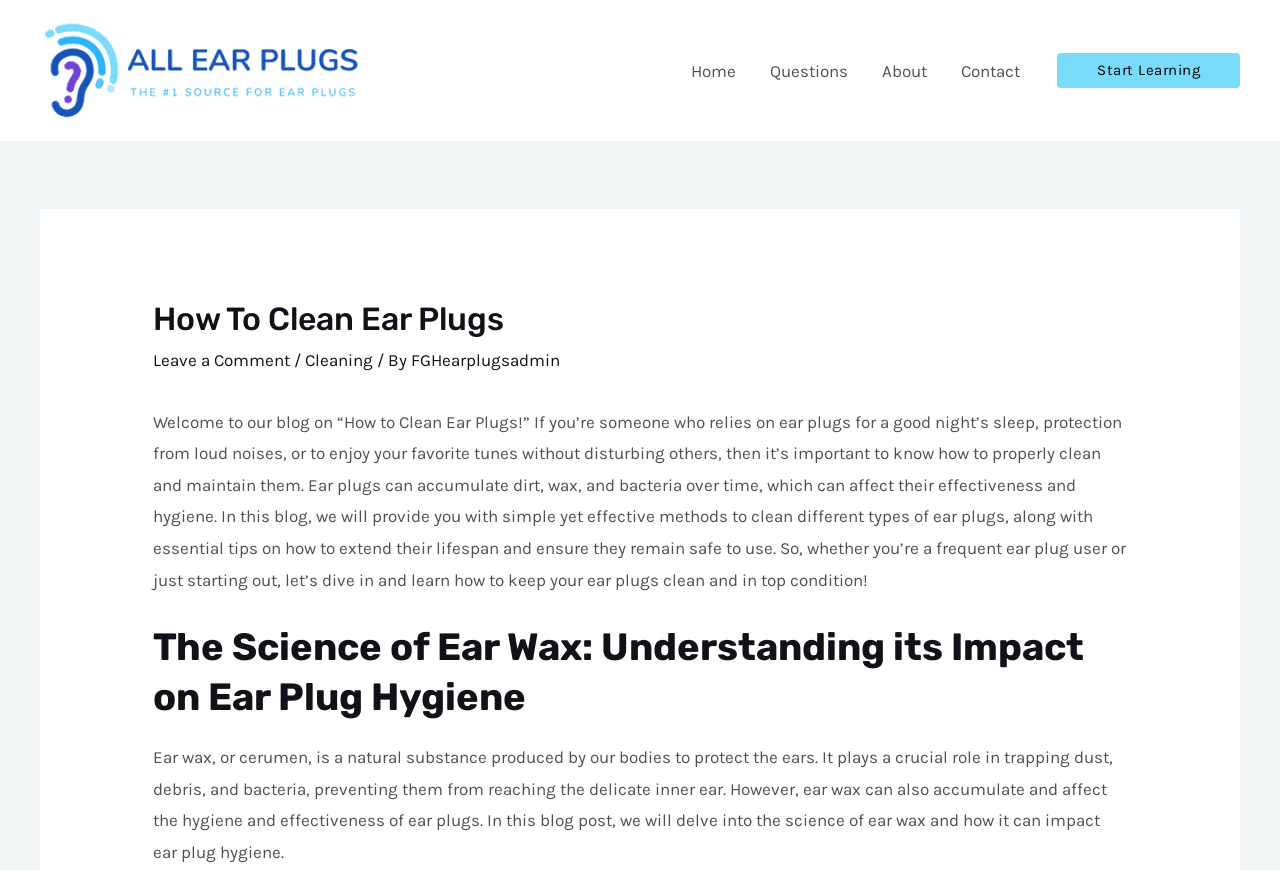From the image, can you give a detailed response to the question below:
What is the purpose of this blog?

The blog is focused on providing information on how to clean ear plugs, which is evident from the heading 'How To Clean Ear Plugs' and the introductory text that explains the importance of cleaning ear plugs for good night's sleep, protection from loud noises, and enjoying music without disturbing others.